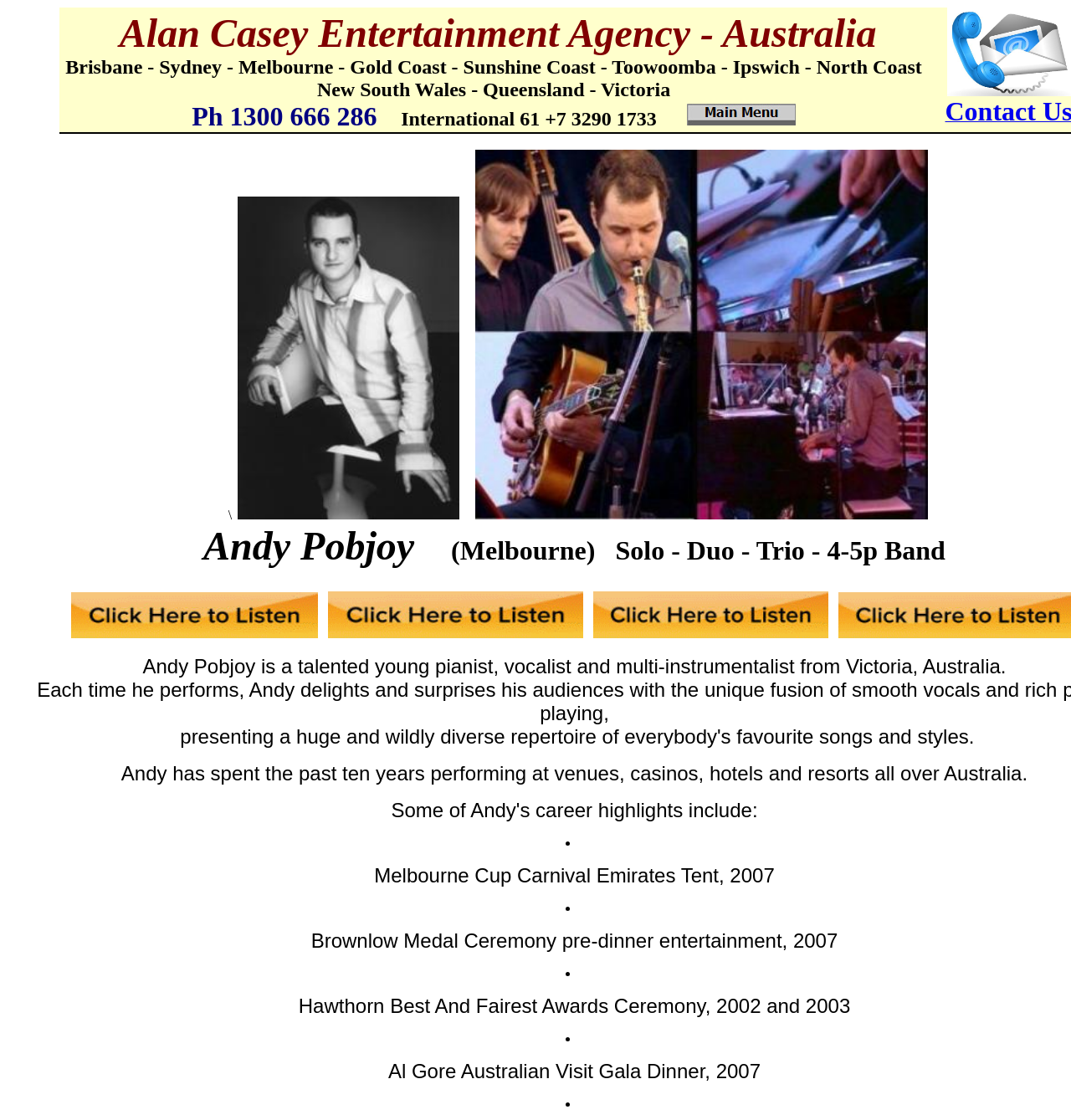What type of band does Andy Pobjoy perform with?
Respond with a short answer, either a single word or a phrase, based on the image.

Solo - Duo - Trio - 4-5p Band